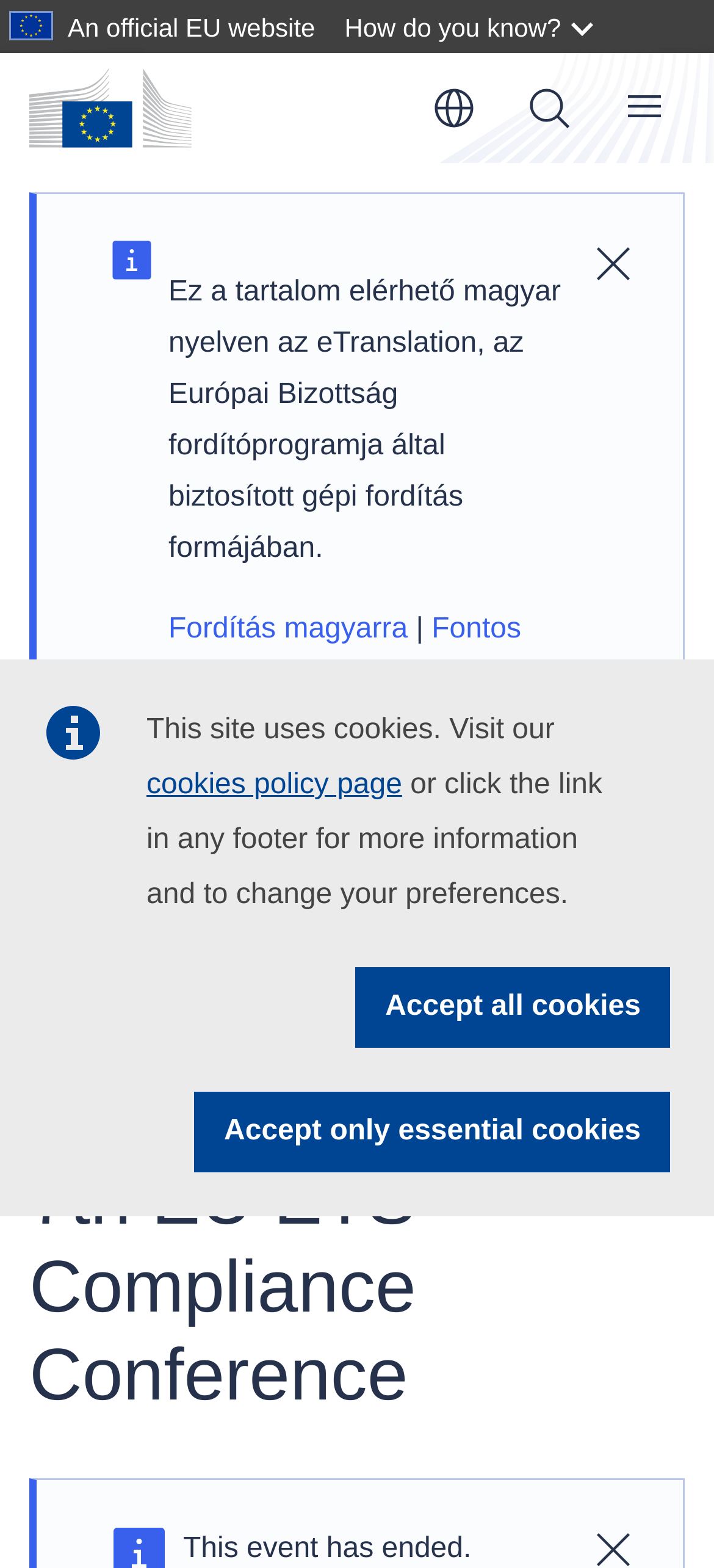Given the description "Accept all cookies", determine the bounding box of the corresponding UI element.

[0.498, 0.617, 0.938, 0.668]